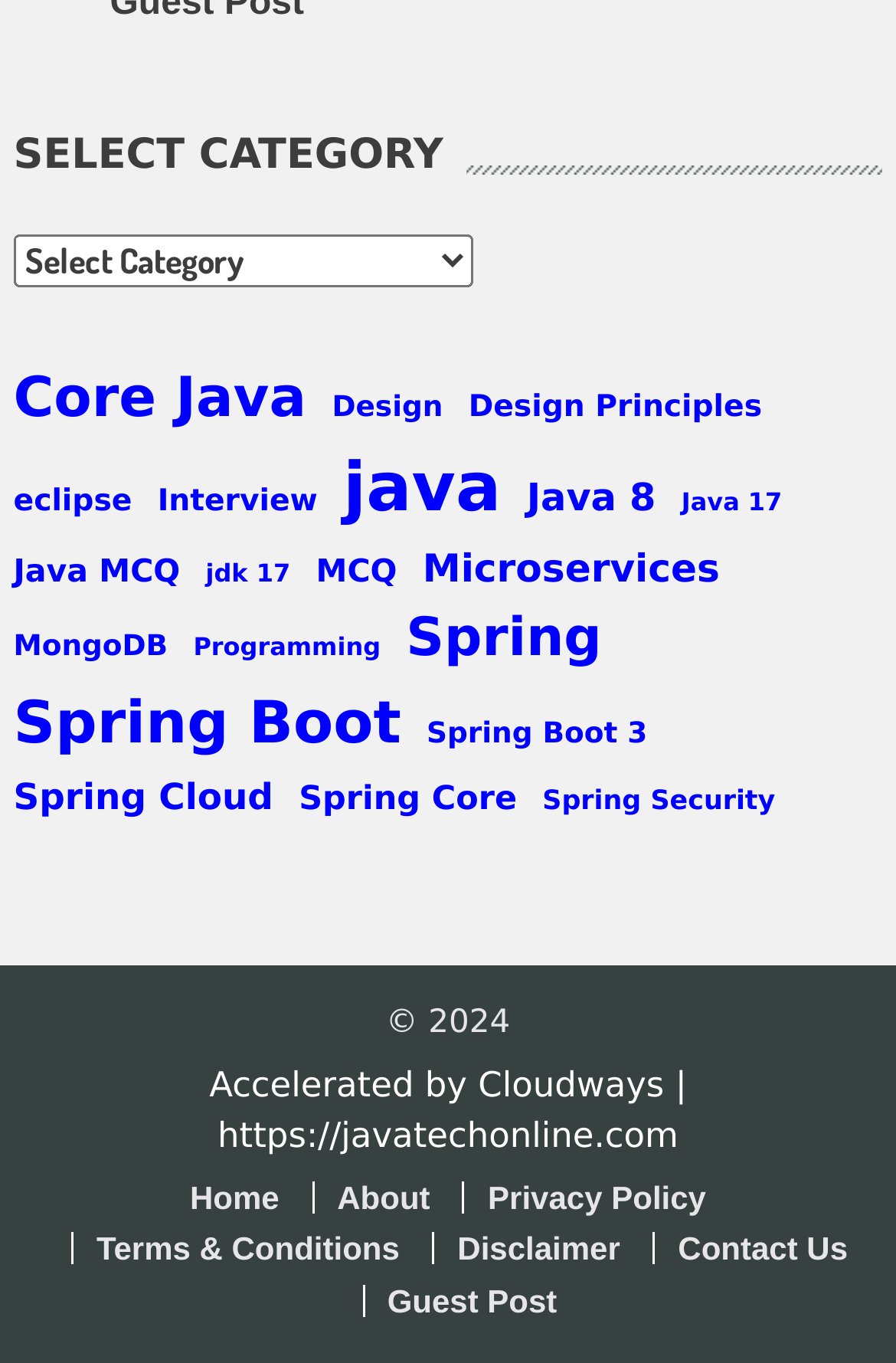Determine the bounding box coordinates of the clickable element to complete this instruction: "Select a category". Provide the coordinates in the format of four float numbers between 0 and 1, [left, top, right, bottom].

[0.015, 0.172, 0.528, 0.21]